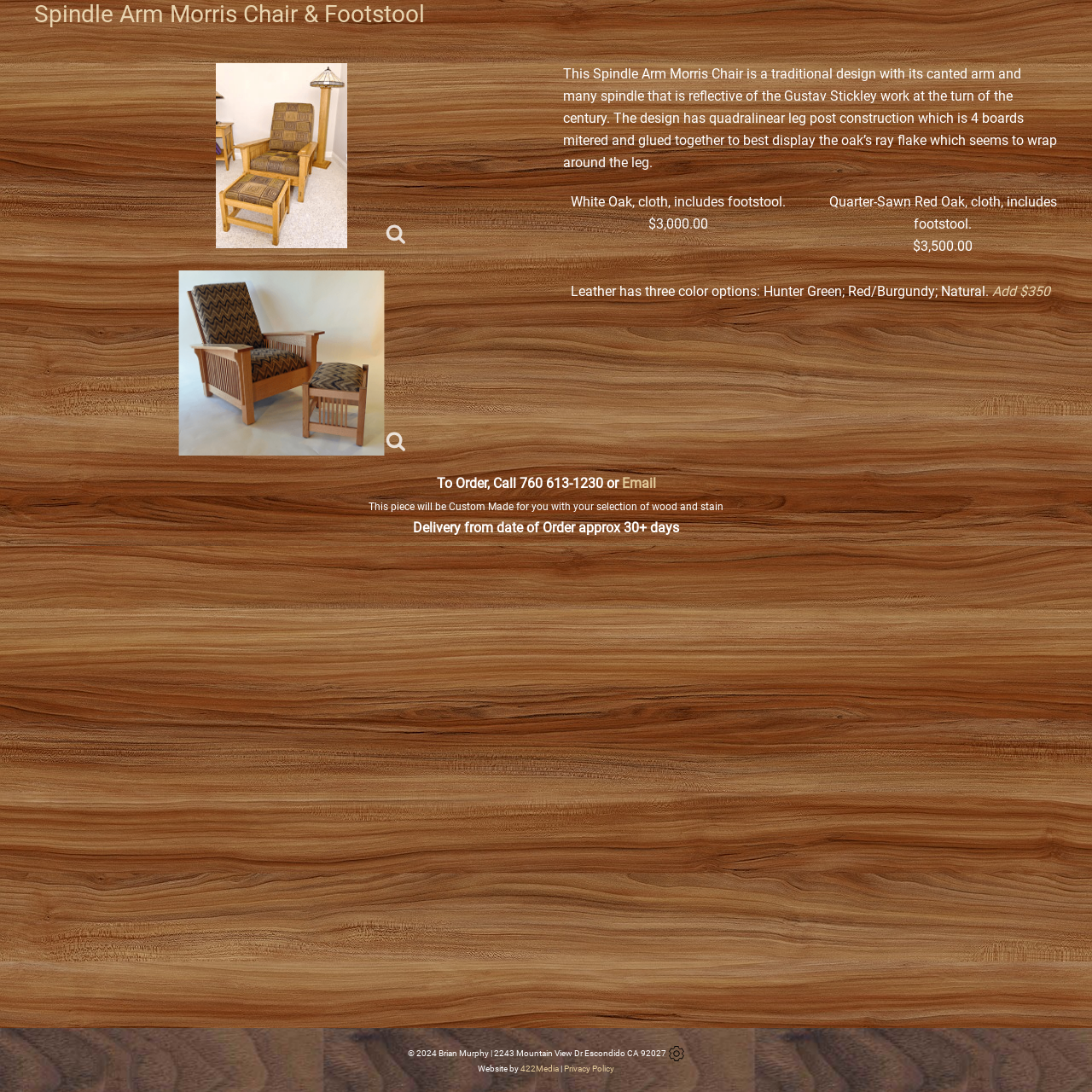Explain the webpage's design and content in an elaborate manner.

This webpage is about a furniture maker, Murphy's Fine Woodworking, showcasing their Spindle Arm Morris Chair & Footstool. At the top, there is a link to skip to the main content. The main section is divided into an article with a heading that matches the title of the webpage. 

Below the heading, there are two links with images of the Spindle Arm Morris Chair, one above the other, taking up about a quarter of the page's width. To the right of these images, there is a detailed description of the chair, mentioning its traditional design, materials, and construction. 

Further down, there are two sections with prices, one for White Oak and one for Quarter-Sawn Red Oak, each with an option to add leather upholstery. The prices are listed in bold font. 

Below the pricing information, there is a section with contact details, including a phone number and an email link, to order the chair. Additionally, there is a note stating that the piece will be custom-made with the customer's selection of wood and stain, and that delivery will take approximately 30 days from the order date.

At the bottom of the page, there is a footer section with copyright information, the company's address, and a link to the website's privacy policy. There is also a small image and a credit to the website's designer, 422Media.